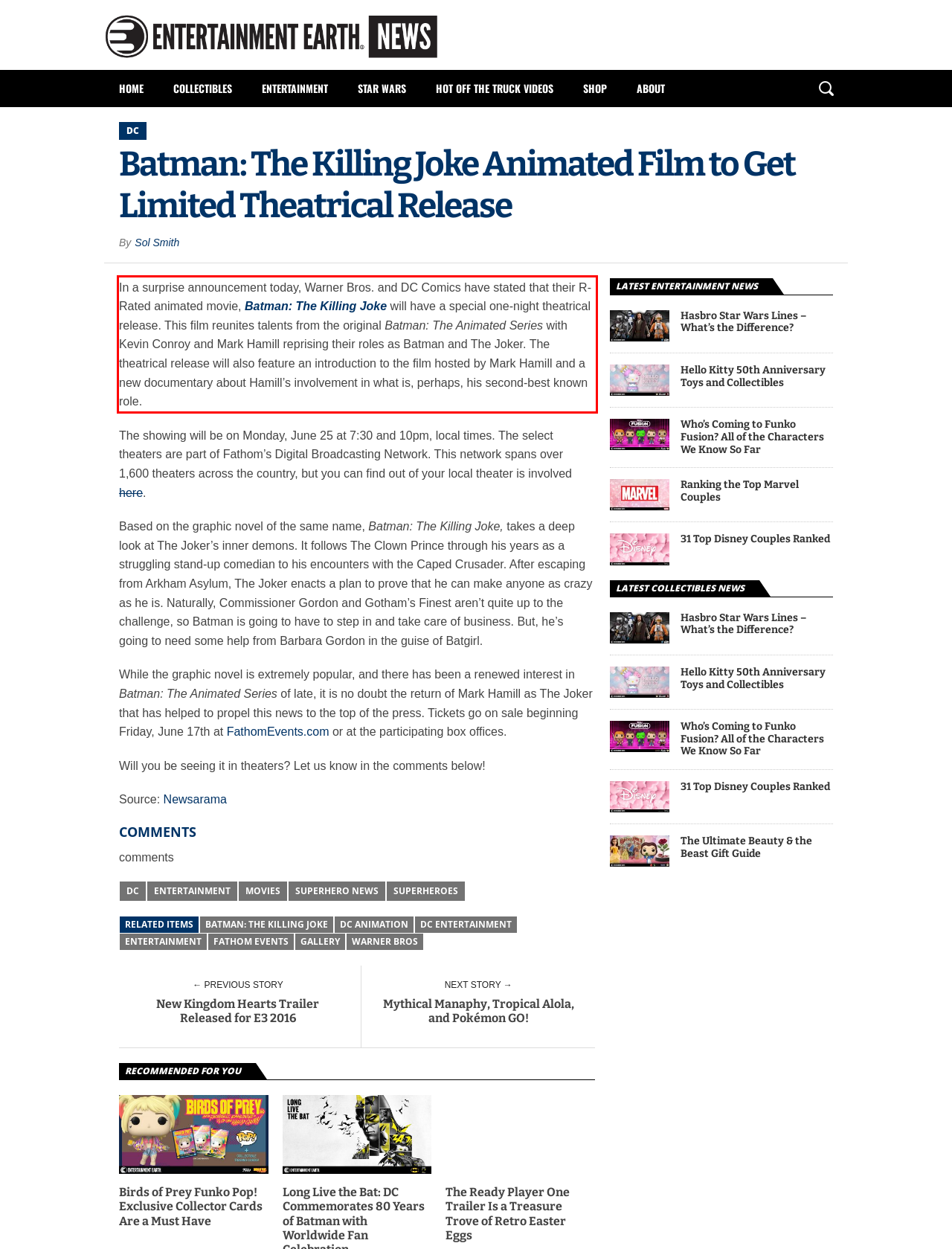From the screenshot of the webpage, locate the red bounding box and extract the text contained within that area.

In a surprise announcement today, Warner Bros. and DC Comics have stated that their R-Rated animated movie, Batman: The Killing Joke will have a special one-night theatrical release. This film reunites talents from the original Batman: The Animated Series with Kevin Conroy and Mark Hamill reprising their roles as Batman and The Joker. The theatrical release will also feature an introduction to the film hosted by Mark Hamill and a new documentary about Hamill’s involvement in what is, perhaps, his second-best known role.